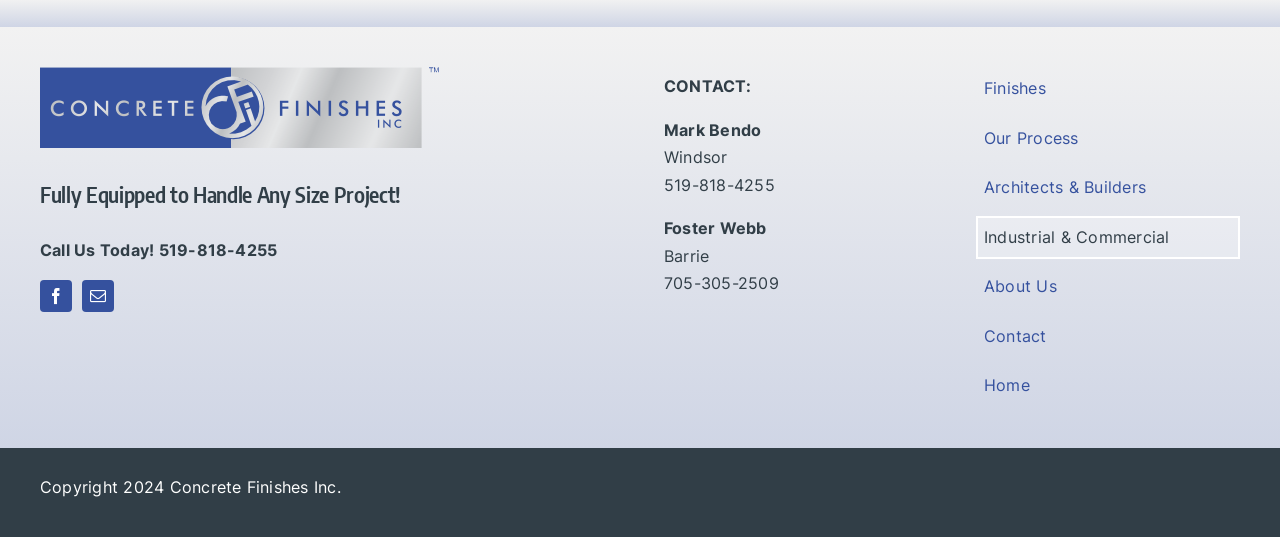Determine the coordinates of the bounding box for the clickable area needed to execute this instruction: "Navigate to the Finishes page".

[0.762, 0.125, 0.969, 0.206]